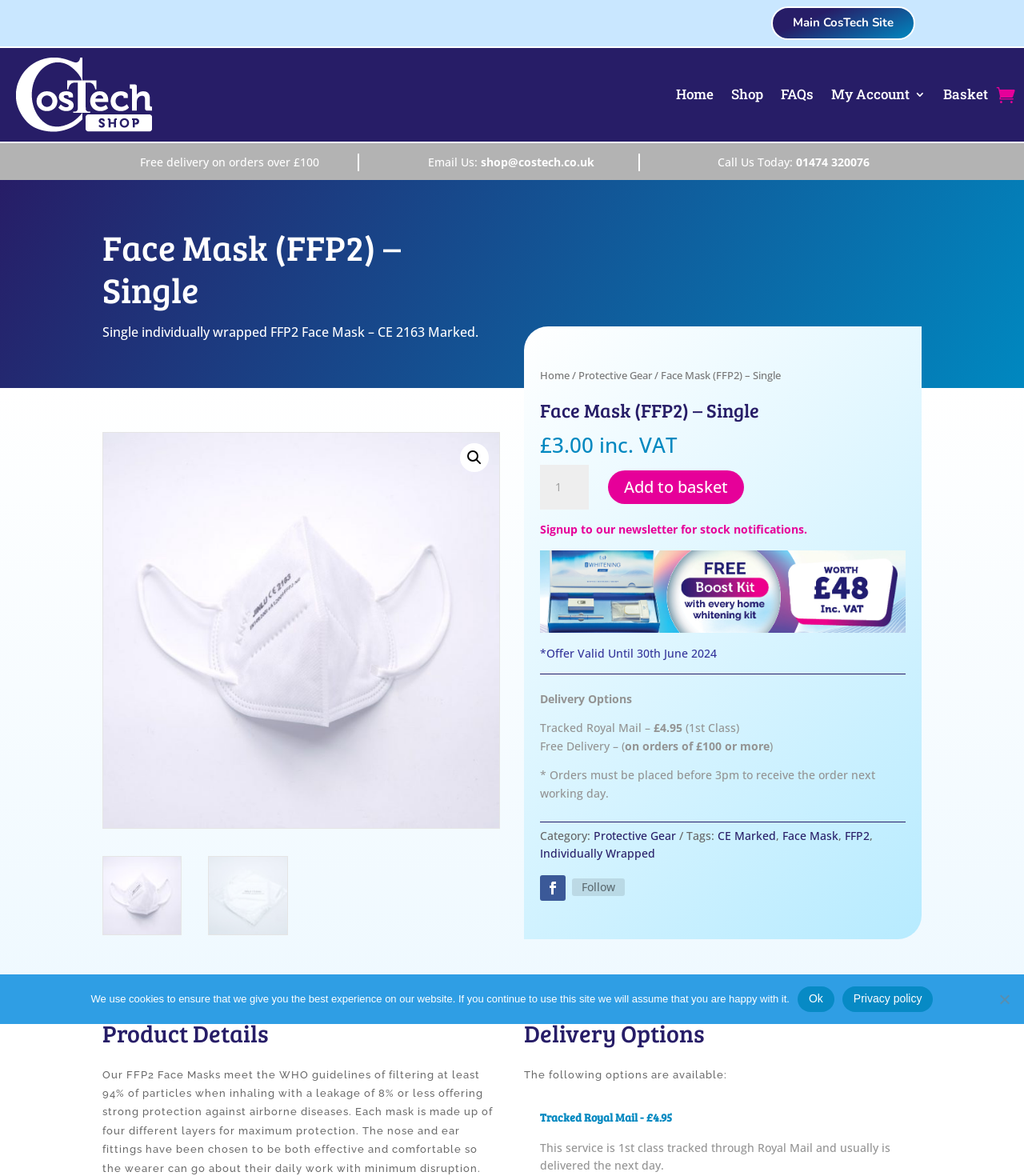Respond to the question below with a single word or phrase:
What is the category of the Face Mask (FFP2) - Single product?

Protective Gear